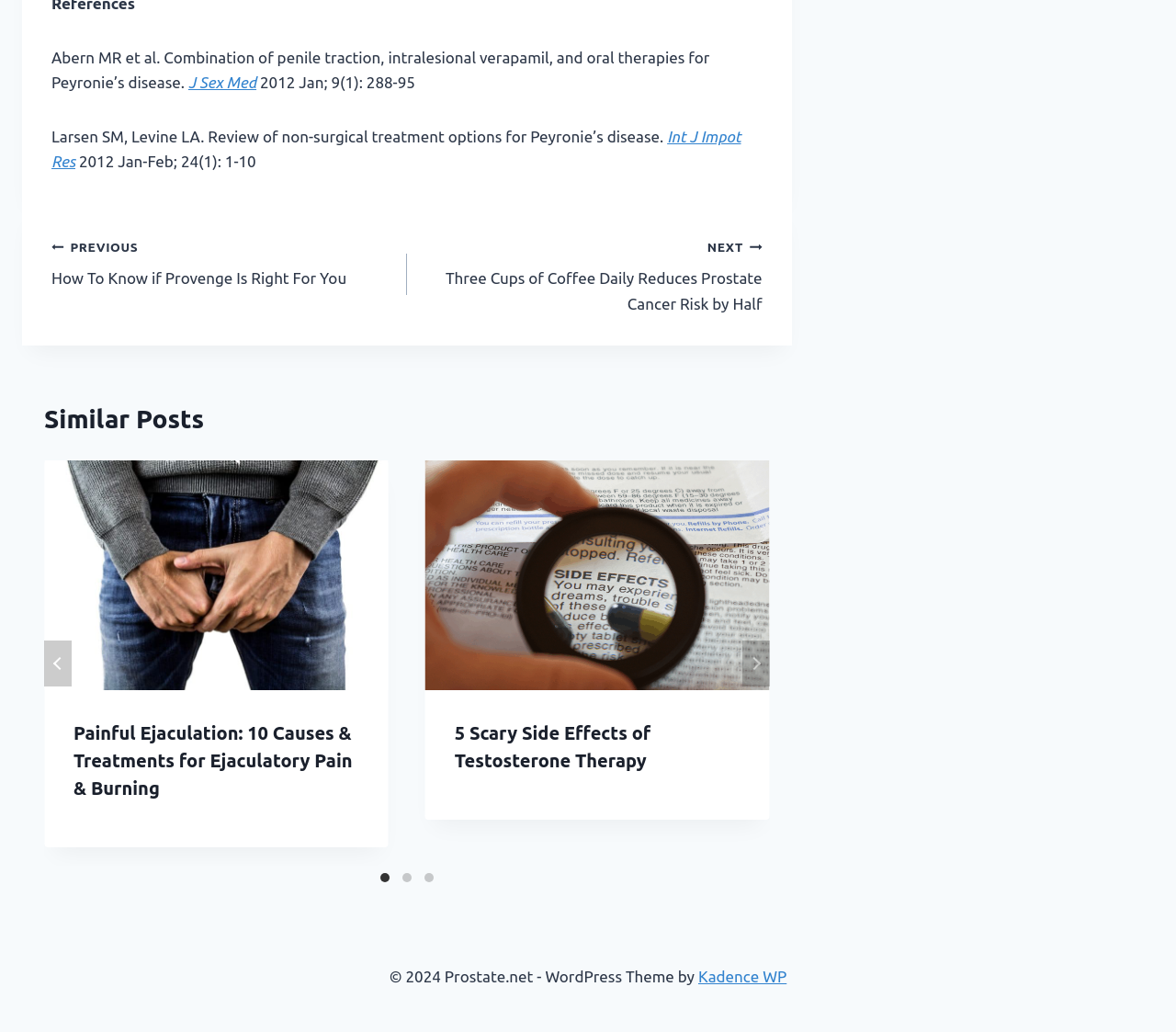What is the copyright year of the website?
From the screenshot, provide a brief answer in one word or phrase.

2024